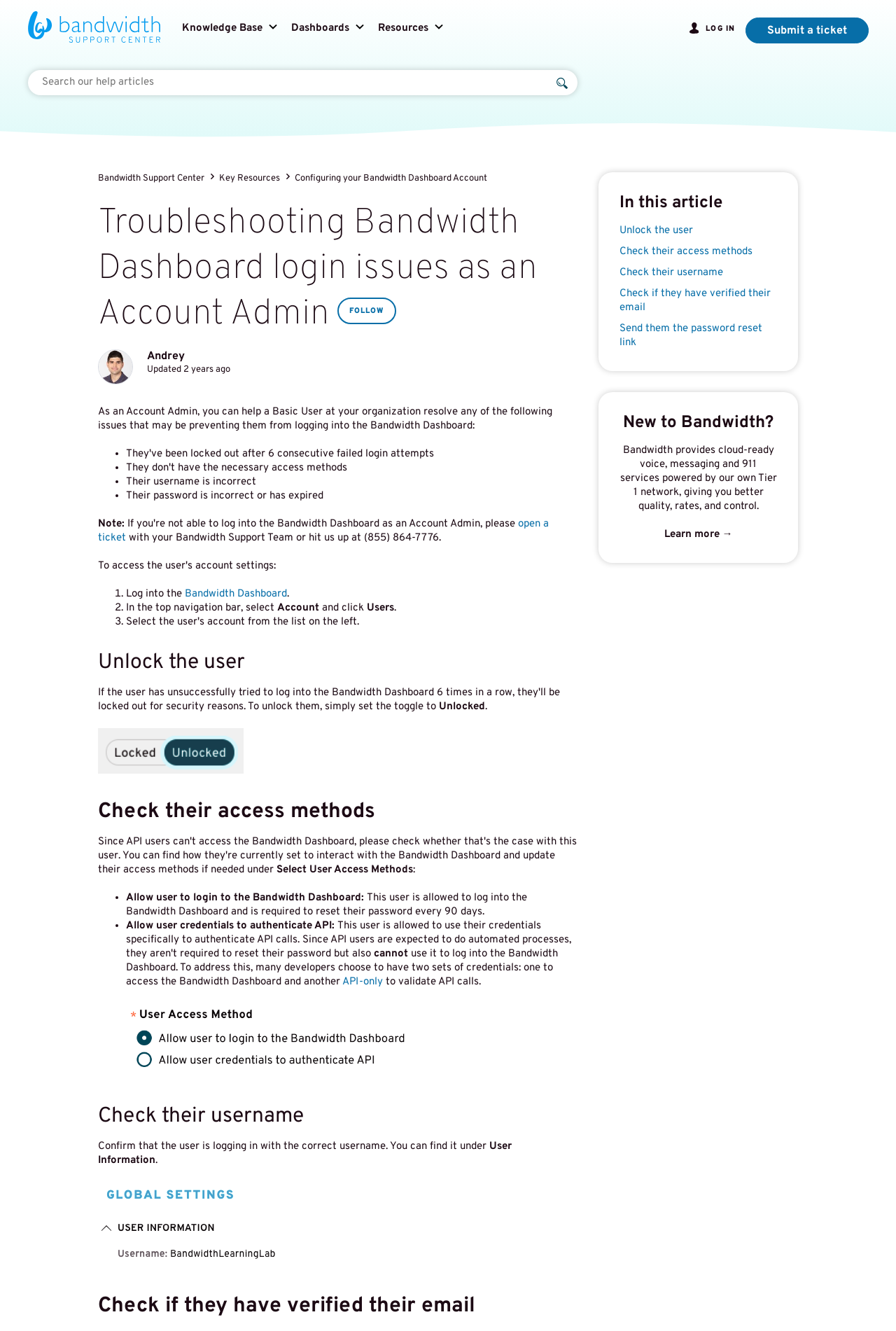Construct a thorough caption encompassing all aspects of the webpage.

The webpage is a troubleshooting guide for Account Admins to help Basic Users resolve login issues with the Bandwidth Dashboard. At the top, there is a navigation bar with links to the Bandwidth Support Center, Knowledge Base, Dashboards, and Resources. On the right side, there are links to log in and submit a ticket.

Below the navigation bar, there is a search bar where users can search for help articles. Underneath, there is a list of items, including a link to the Bandwidth Support Center, Key Resources, and Configuring your Bandwidth Dashboard Account.

The main content of the page is divided into sections, each with a heading and descriptive text. The first section explains that as an Account Admin, you can help a Basic User resolve login issues. There are three steps to follow: log into the Bandwidth Dashboard, select the user, and check their access methods.

The second section is about unlocking the user, with a toggle button to lock or unlock the user. The third section explains how to check the user's access methods, including allowing the user to log into the Bandwidth Dashboard and authenticate API credentials.

There are also images on the page, including a screenshot of the Bandwidth Dashboard and an icon for the locked/unlocked toggle. Throughout the page, there are links to related articles and resources, such as API-only credentials and User Information.

At the bottom of the page, there is a section titled "In this article" with links to the different sections of the guide. Overall, the page provides a step-by-step guide for Account Admins to troubleshoot and resolve login issues for Basic Users.